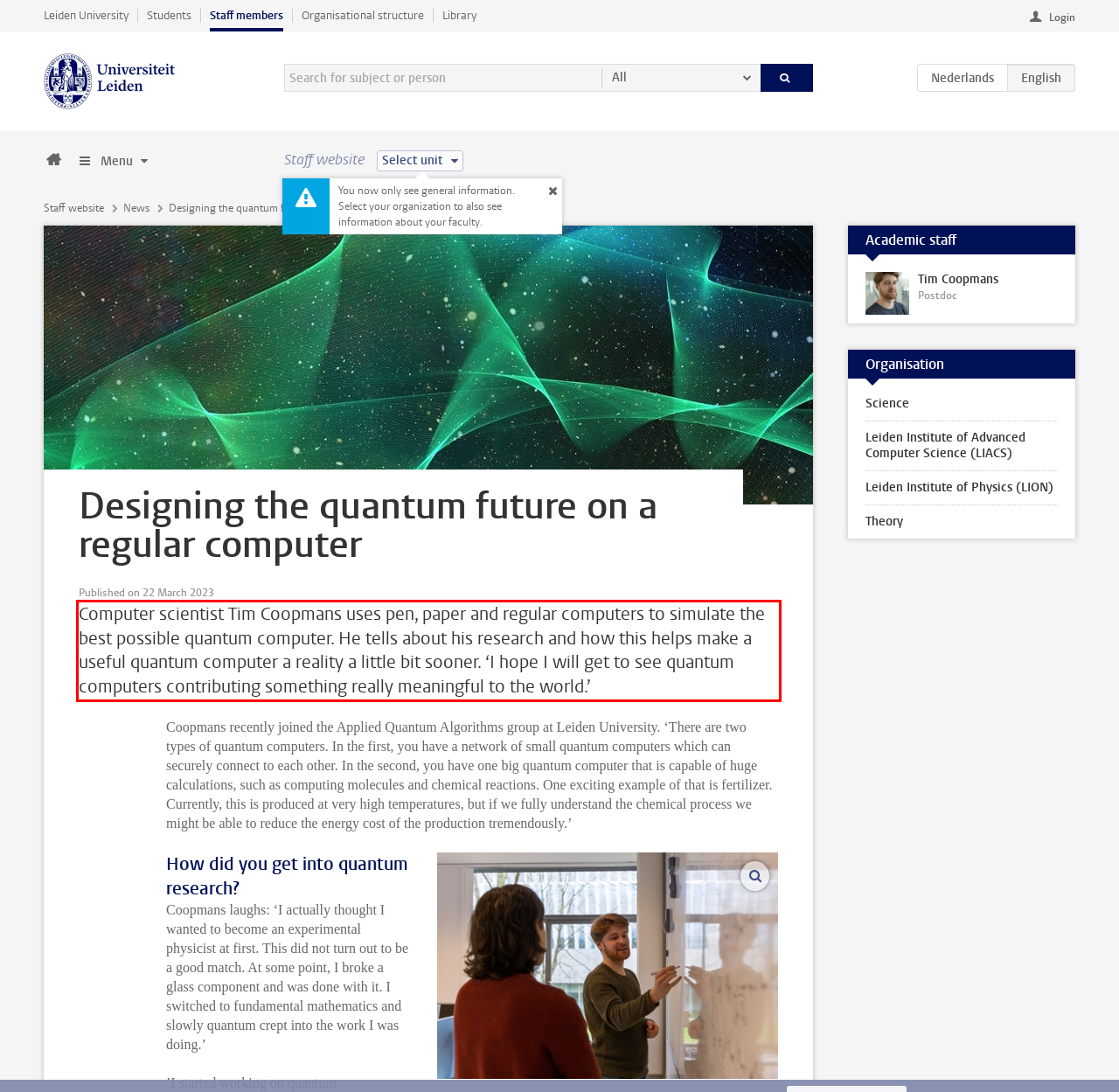Please perform OCR on the text within the red rectangle in the webpage screenshot and return the text content.

Computer scientist Tim Coopmans uses pen, paper and regular computers to simulate the best possible quantum computer. He tells about his research and how this helps make a useful quantum computer a reality a little bit sooner. ‘I hope I will get to see quantum computers contributing something really meaningful to the world.’